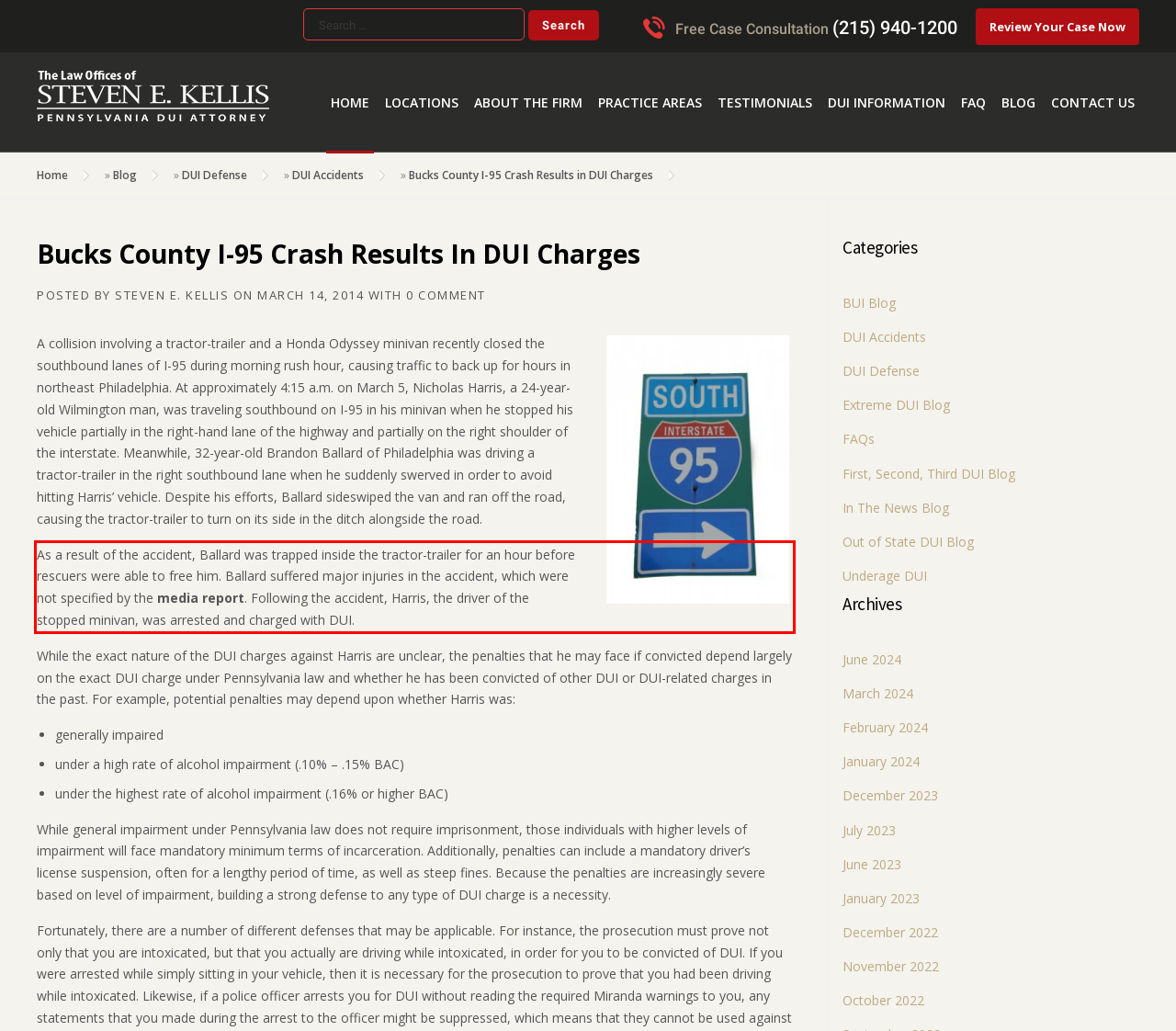You are presented with a screenshot containing a red rectangle. Extract the text found inside this red bounding box.

As a result of the accident, Ballard was trapped inside the tractor-trailer for an hour before rescuers were able to free him. Ballard suffered major injuries in the accident, which were not specified by the media report. Following the accident, Harris, the driver of the stopped minivan, was arrested and charged with DUI.